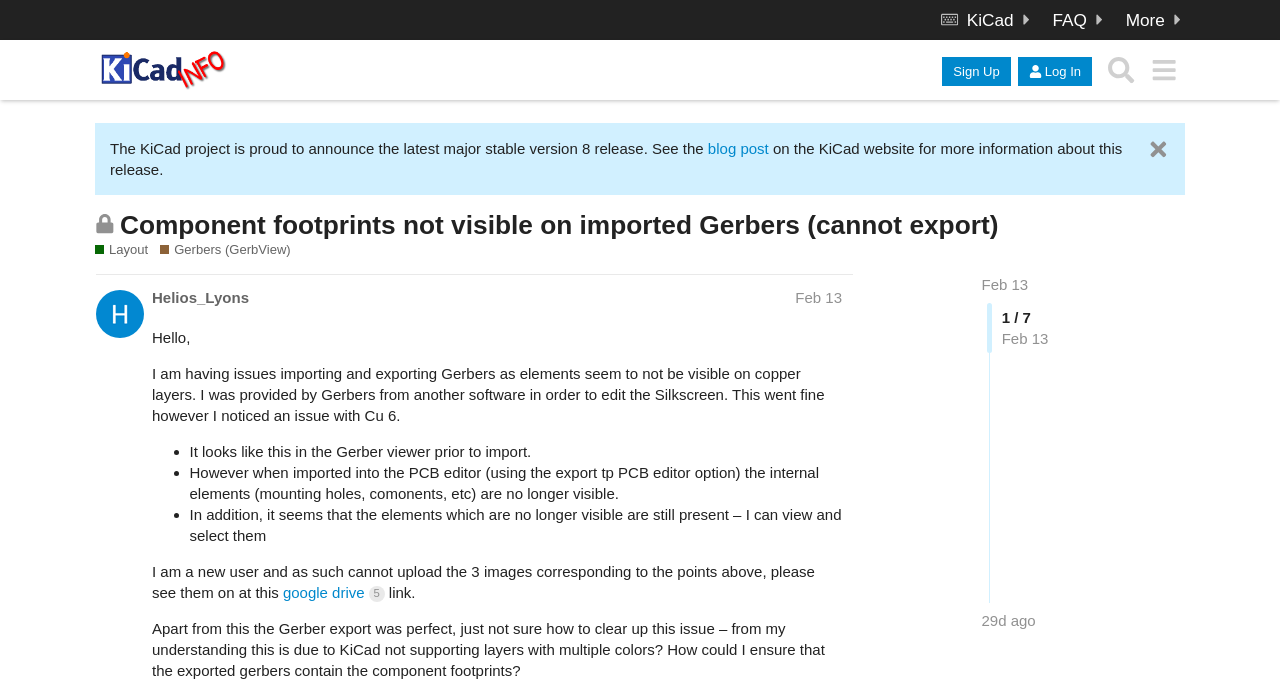Please find the bounding box coordinates of the element that needs to be clicked to perform the following instruction: "Read the topic 'Component footprints not visible on imported Gerbers (cannot export)'". The bounding box coordinates should be four float numbers between 0 and 1, represented as [left, top, right, bottom].

[0.094, 0.303, 0.78, 0.347]